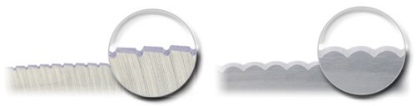Respond to the question below with a single word or phrase:
What is the purpose of the serrated edge?

Efficient cutting